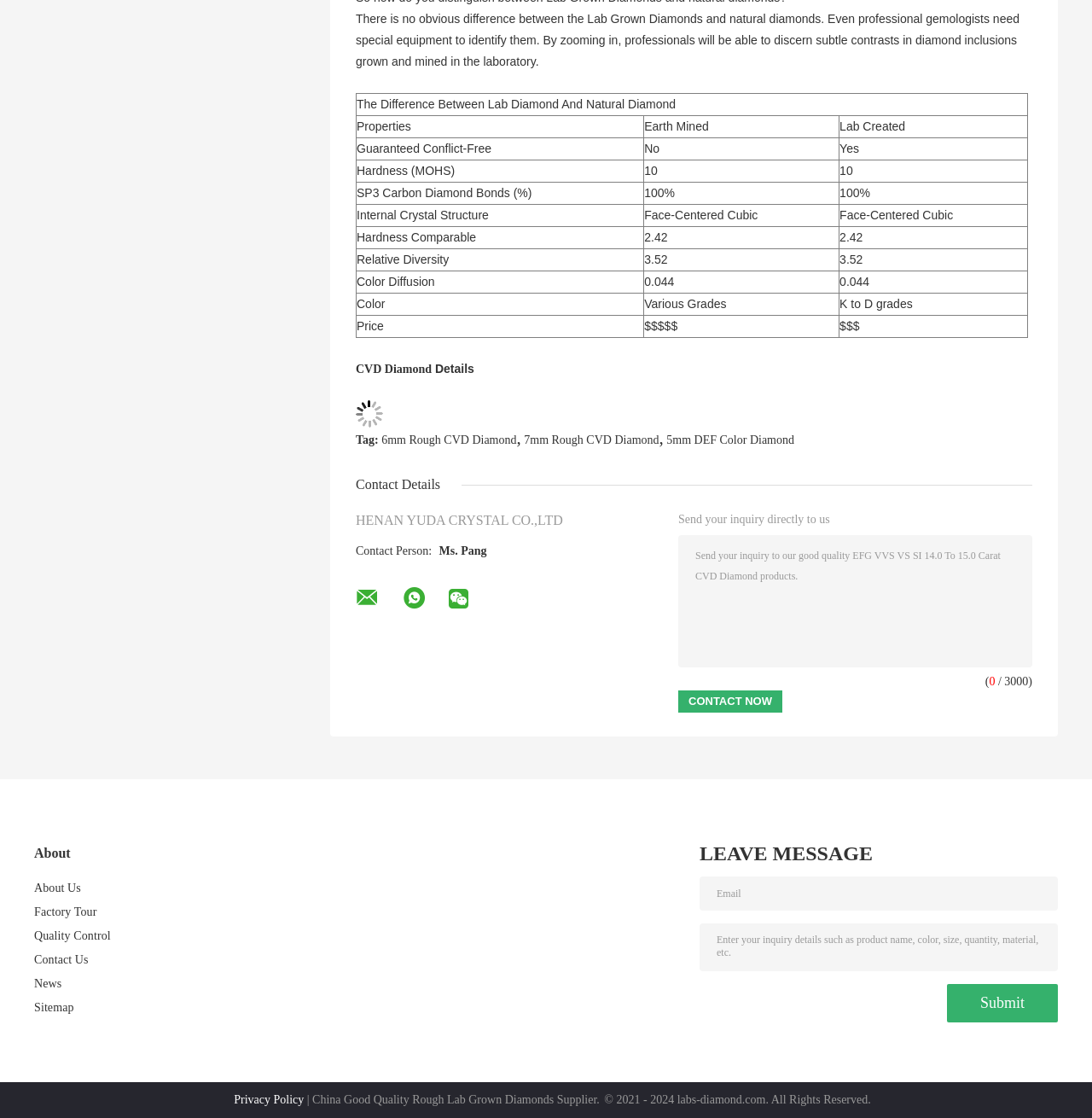What is the company name of the contact person Ms. Pang?
Could you answer the question with a detailed and thorough explanation?

The company name of the contact person Ms. Pang is HENAN YUDA CRYSTAL CO.,LTD, which is mentioned in the Contact Details section of the webpage.